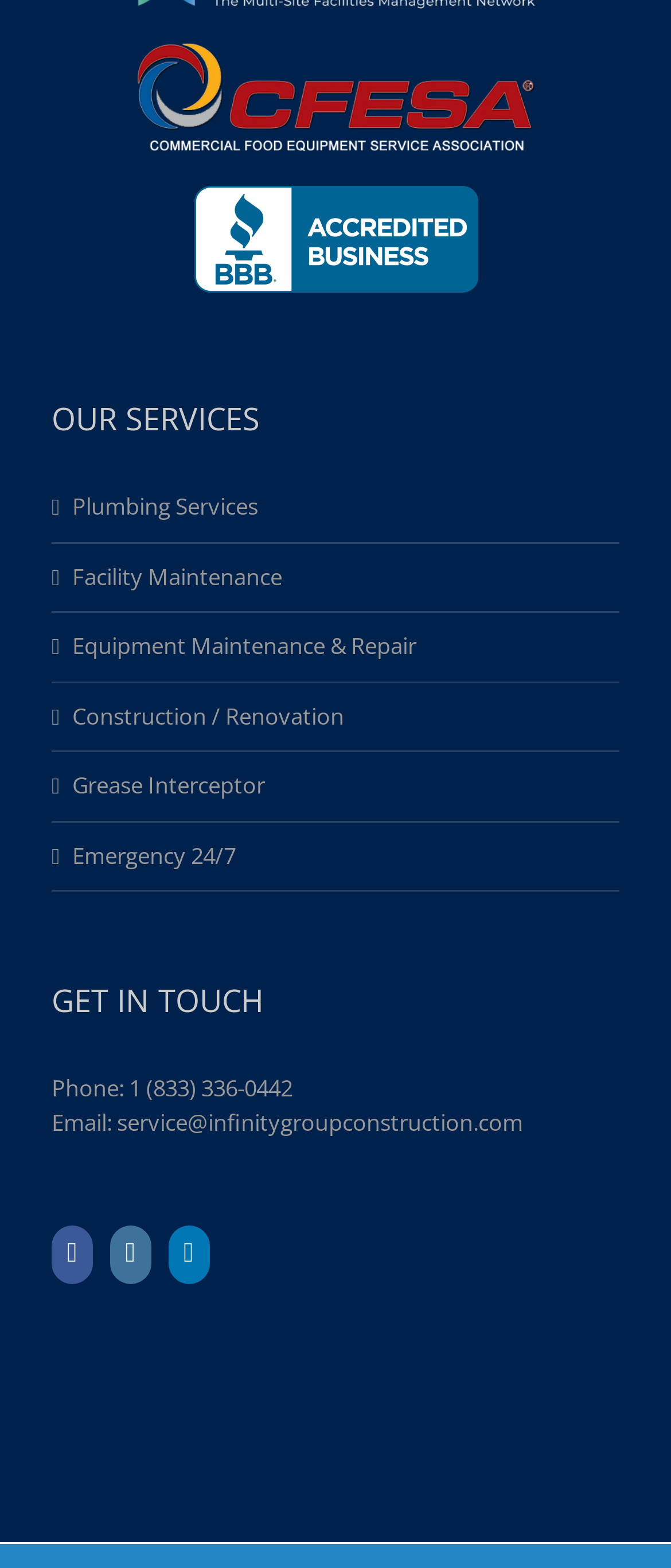What is the company's email address?
Look at the screenshot and respond with one word or a short phrase.

service@infinitygroupconstruction.com